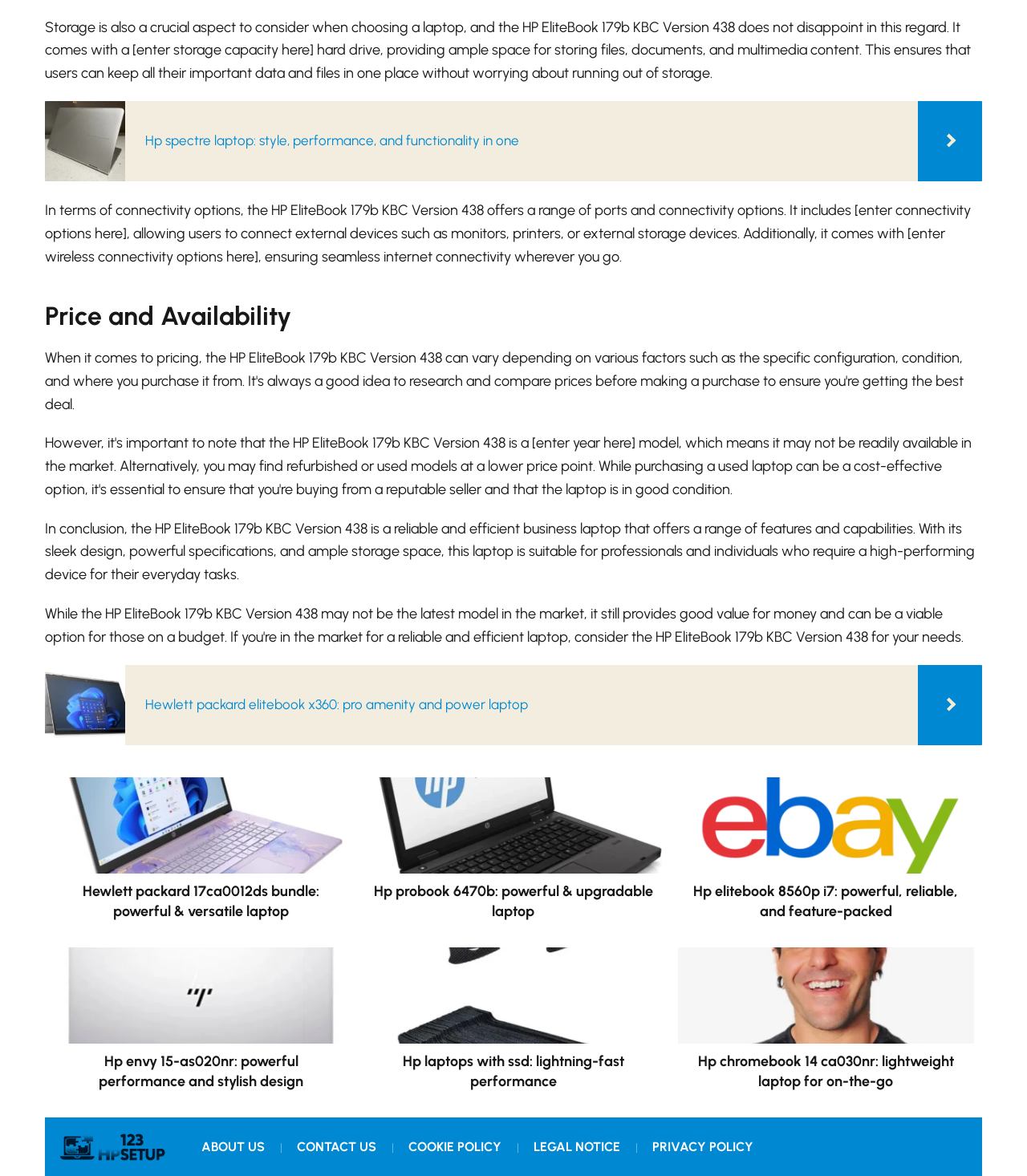Indicate the bounding box coordinates of the clickable region to achieve the following instruction: "Set up your HP printer with 123 HP Setup."

[0.056, 0.96, 0.163, 0.991]